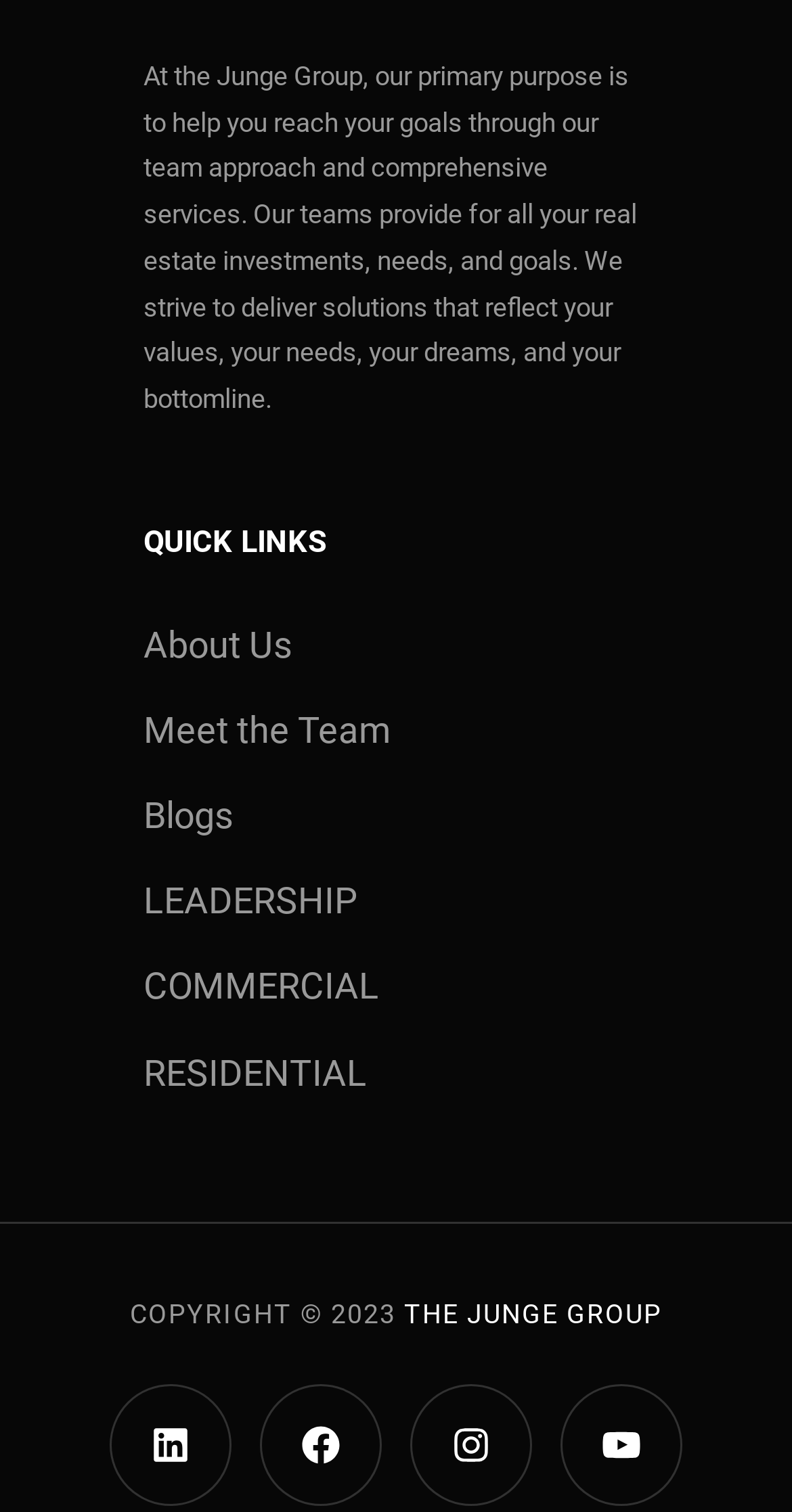Please give the bounding box coordinates of the area that should be clicked to fulfill the following instruction: "Visit the company's LinkedIn page". The coordinates should be in the format of four float numbers from 0 to 1, i.e., [left, top, right, bottom].

[0.138, 0.915, 0.292, 0.995]